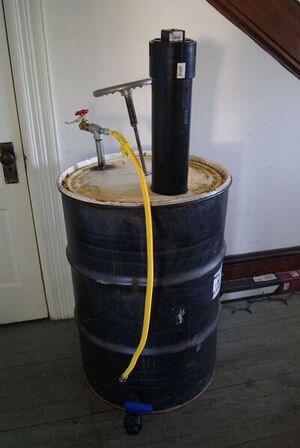Interpret the image and provide an in-depth description.

The image depicts a DIY biodigester system designed for processing organic waste, specifically dog waste, to produce renewable energy. The primary component is a 55-gallon metal drum with a fitted setup that features a gas collection chamber on top, which likely includes a valve for gas output. A bright yellow hose extends from the biodigester, possibly used for transferring the produced gas, while a valve on the side allows for the regulation of waste input or biogas output. This innovative design illustrates a sustainable approach to managing organic waste while harnessing it as a clean-burning fuel. The background suggests an indoor environment, hinting at a home or workshop setting where such eco-friendly projects can be undertaken.